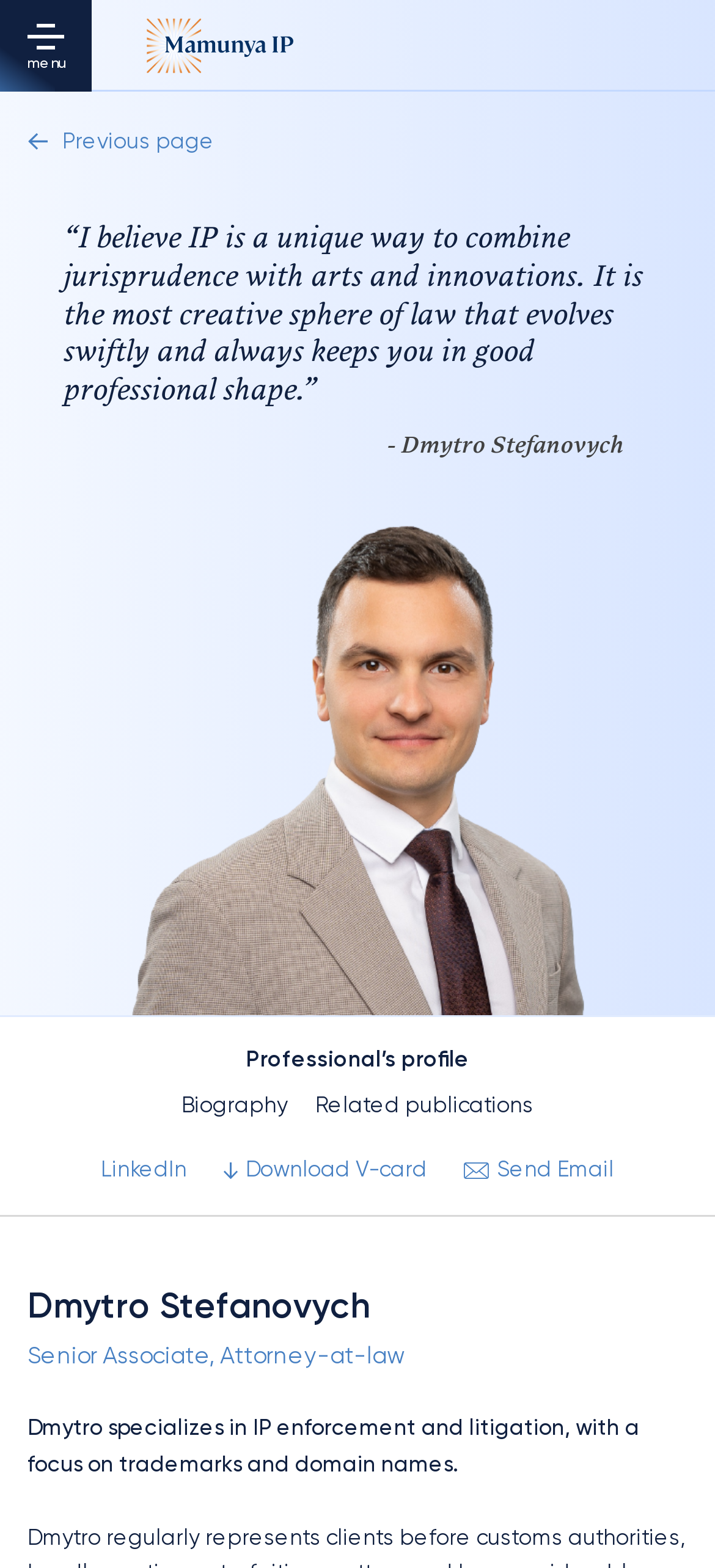Please identify the bounding box coordinates of the element's region that needs to be clicked to fulfill the following instruction: "Click the menu button". The bounding box coordinates should consist of four float numbers between 0 and 1, i.e., [left, top, right, bottom].

[0.0, 0.0, 0.128, 0.058]